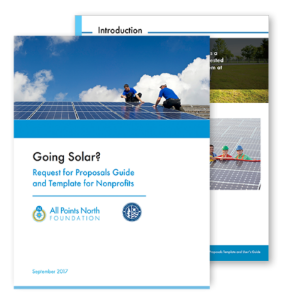What organization released the publication?
Using the information presented in the image, please offer a detailed response to the question.

The publication was released by the All Points North Foundation, as indicated by the prominent display of their logo on the bottom section of the cover.